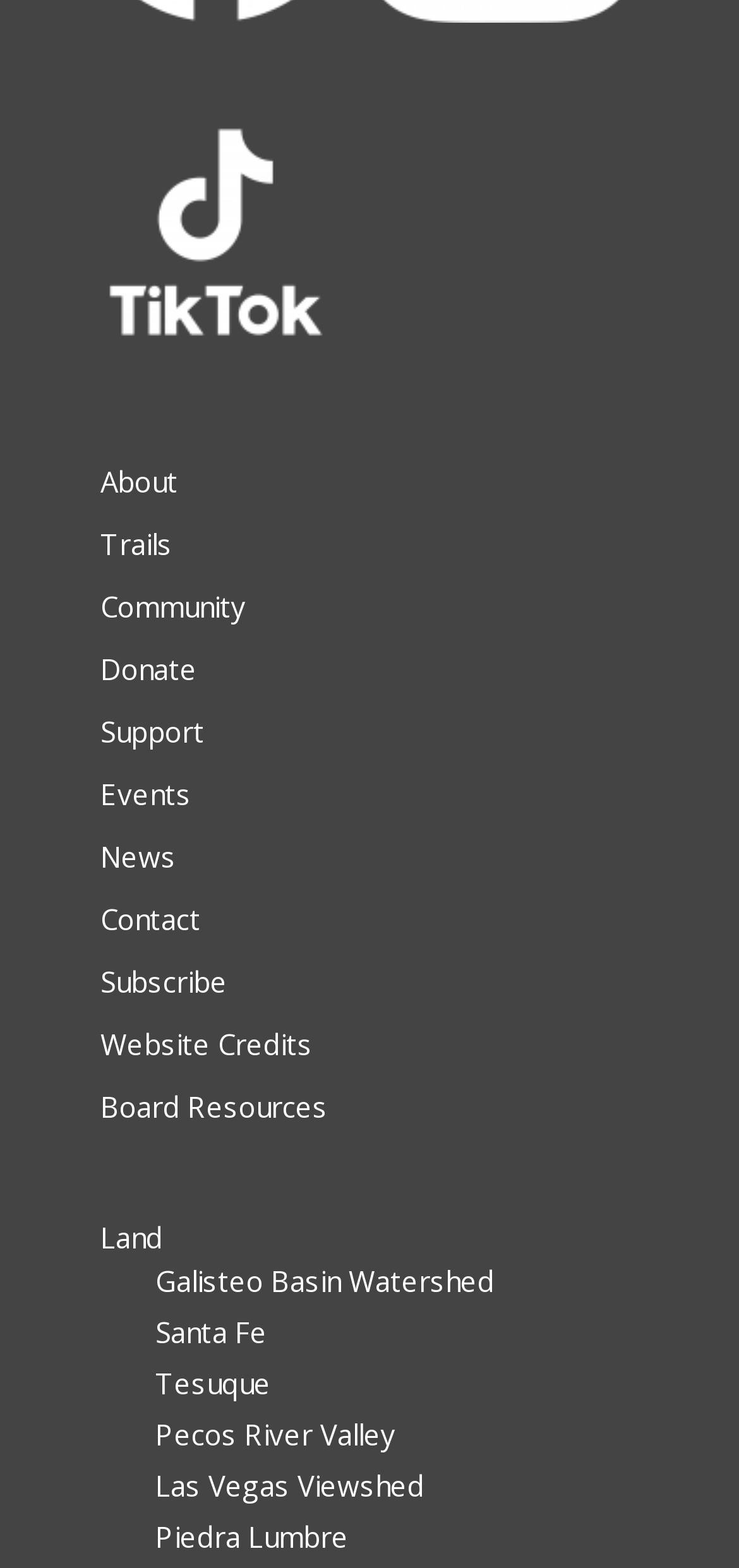Kindly determine the bounding box coordinates for the area that needs to be clicked to execute this instruction: "go to About page".

[0.136, 0.295, 0.241, 0.32]